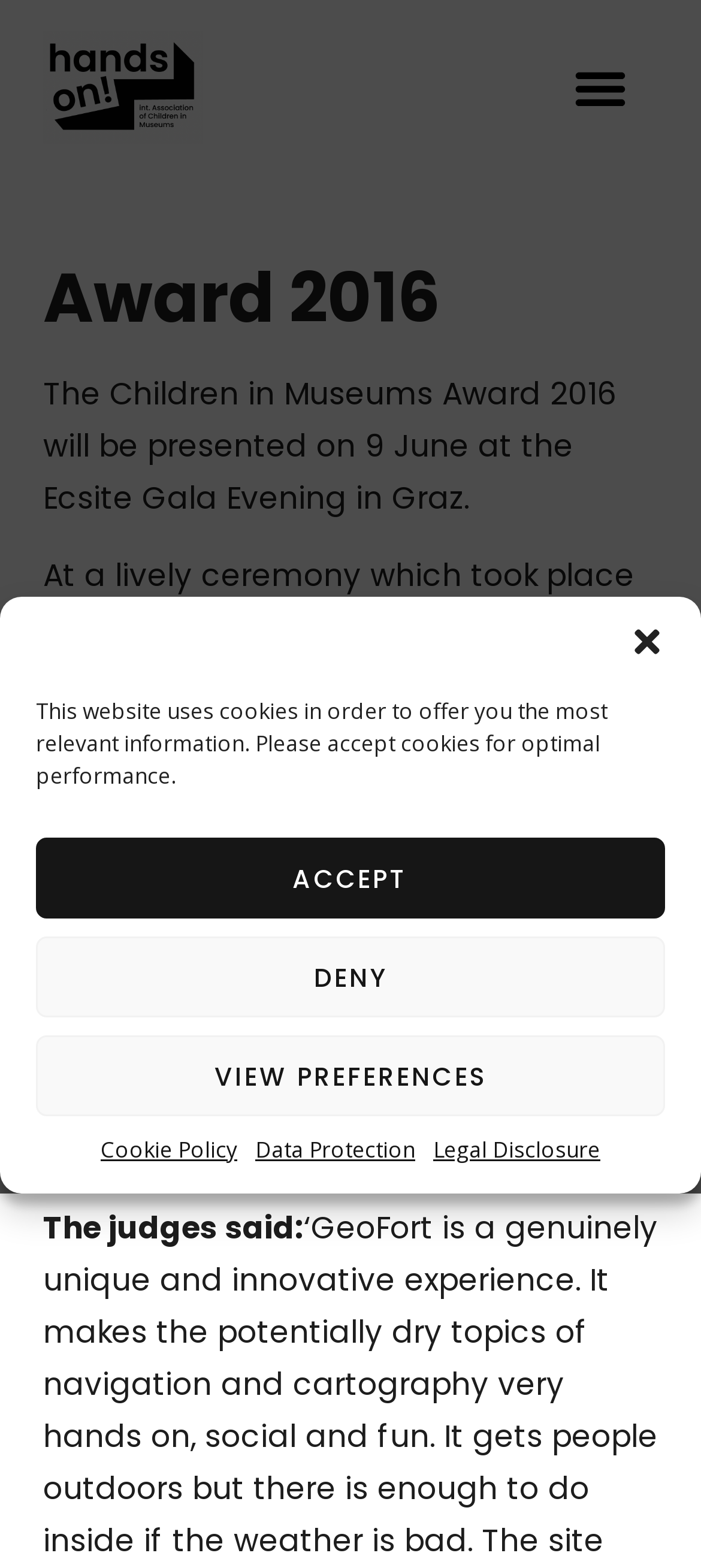Reply to the question below using a single word or brief phrase:
How many museums took part in the competition?

17